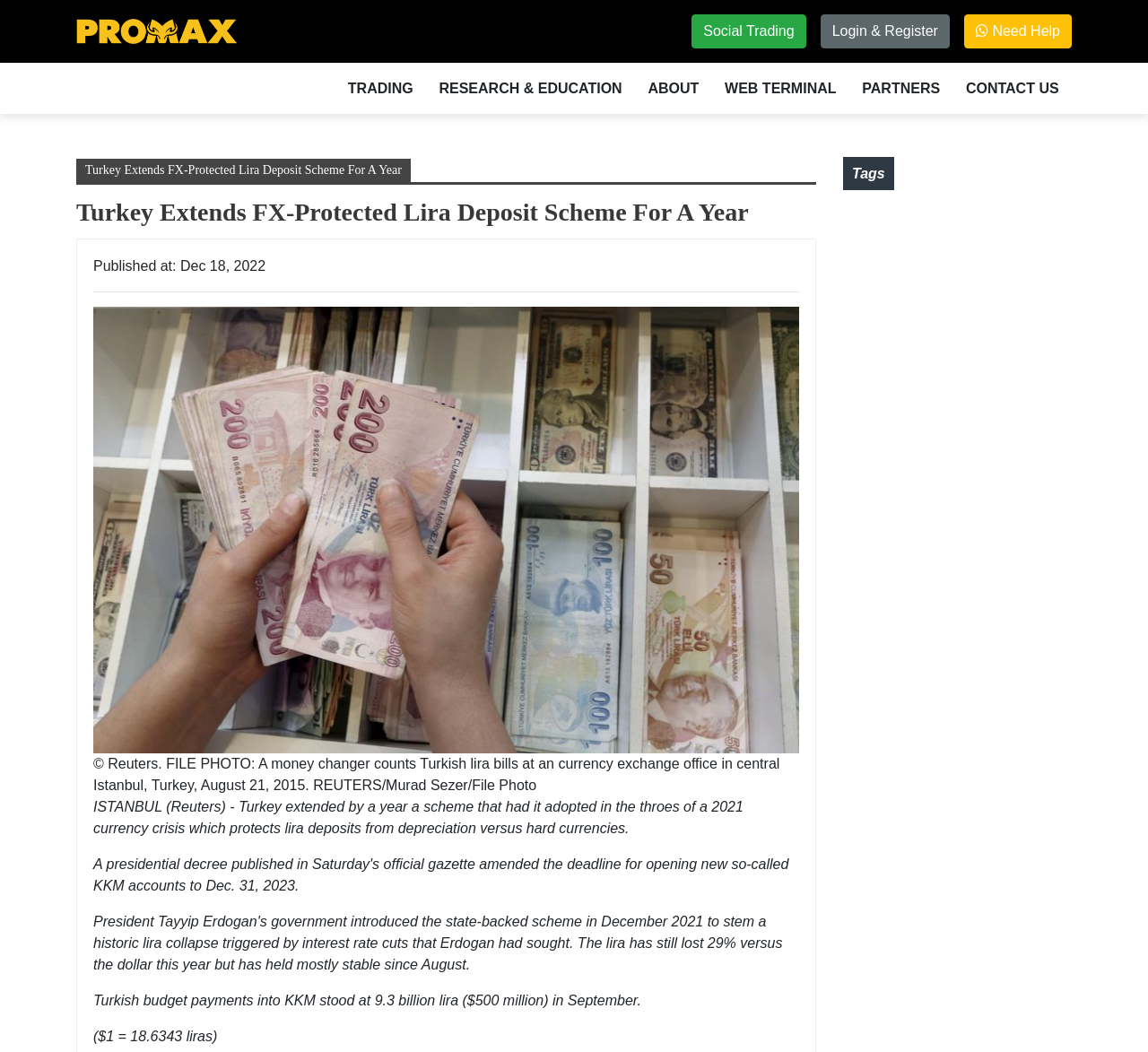Pinpoint the bounding box coordinates of the clickable element needed to complete the instruction: "Click on the 'Free Consultation' link". The coordinates should be provided as four float numbers between 0 and 1: [left, top, right, bottom].

None